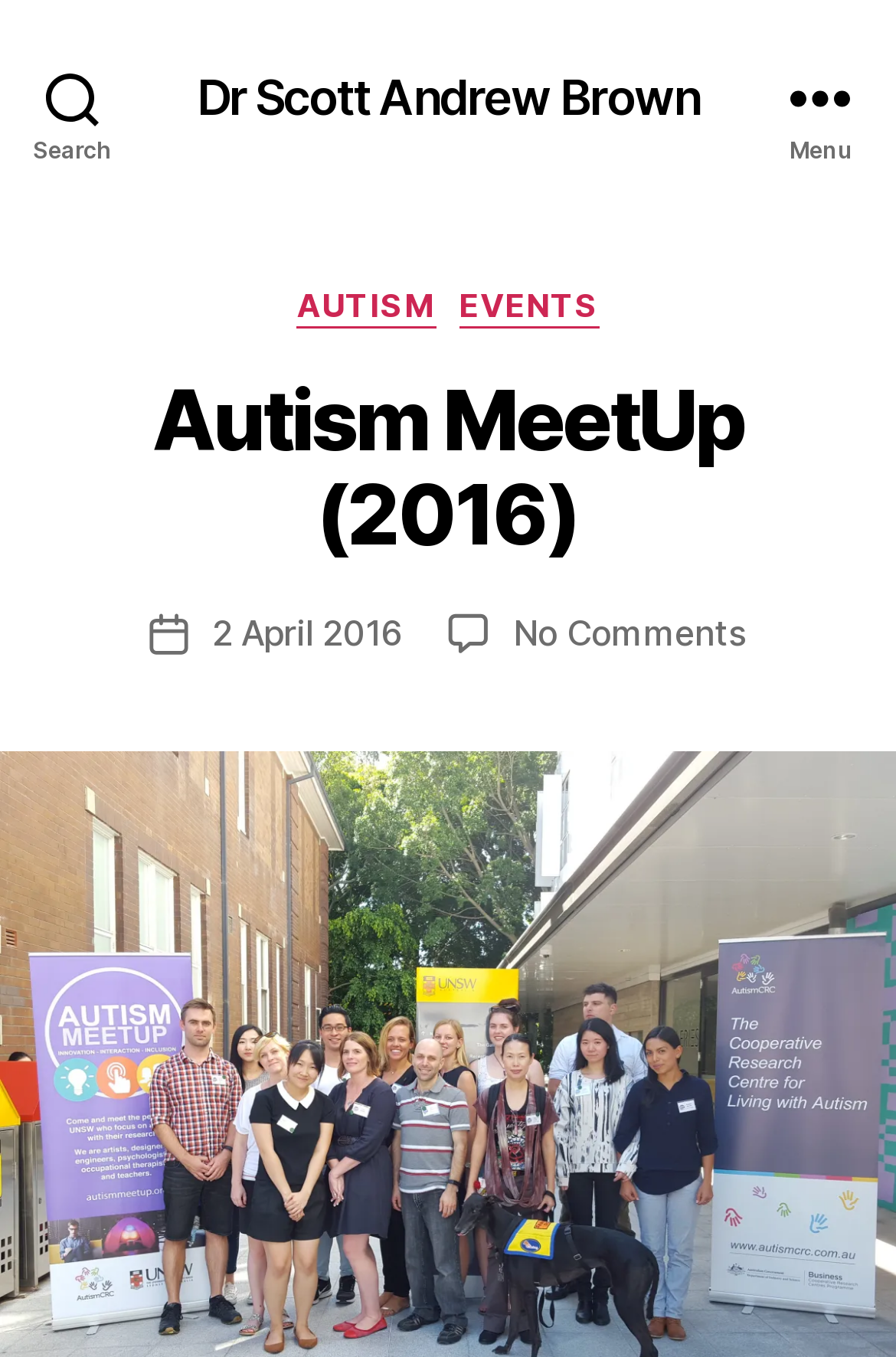Identify and extract the main heading of the webpage.

Autism MeetUp (2016)